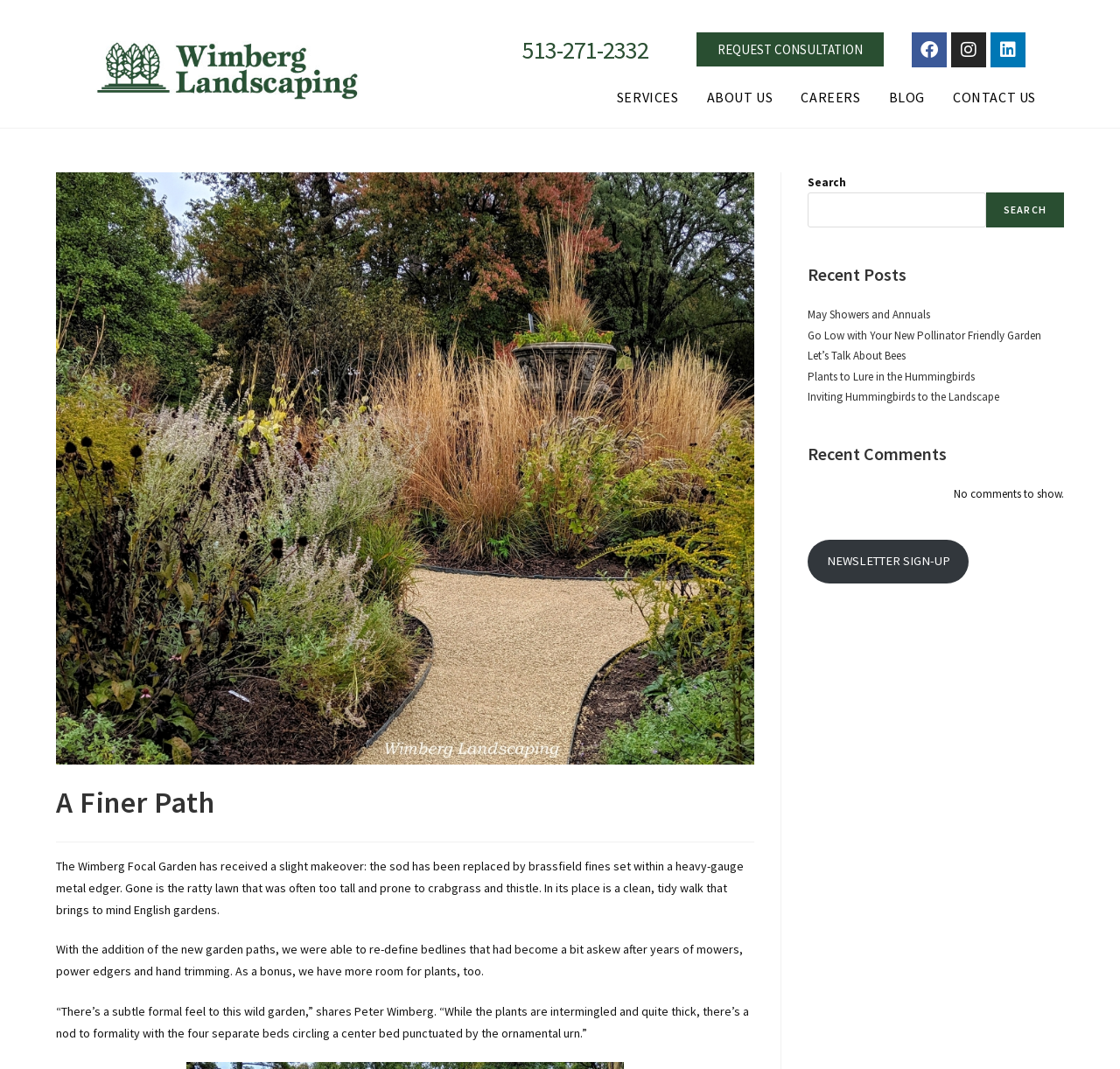Identify the bounding box coordinates of the specific part of the webpage to click to complete this instruction: "Read the latest blog post".

[0.721, 0.288, 0.831, 0.301]